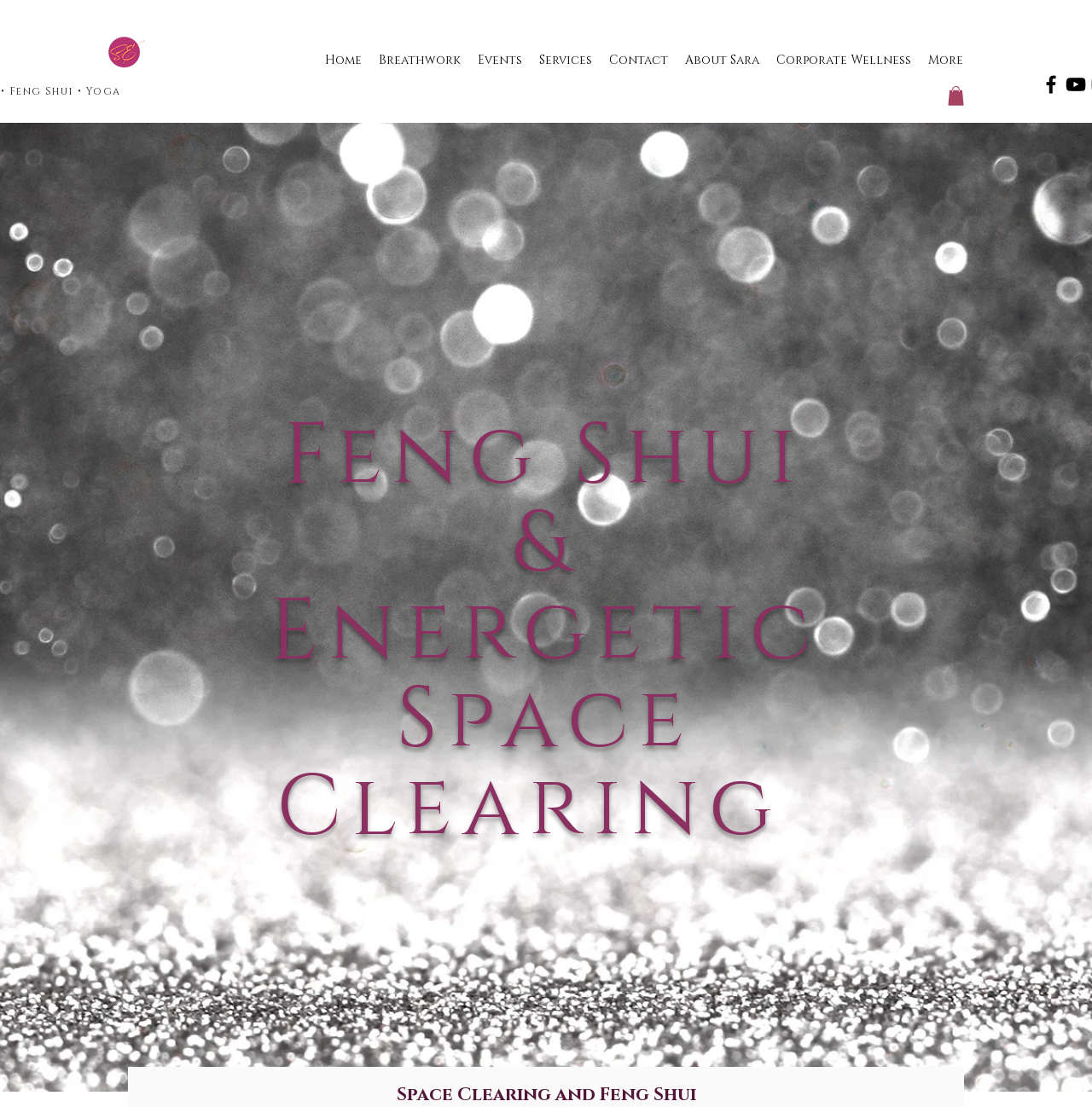Could you indicate the bounding box coordinates of the region to click in order to complete this instruction: "learn about breathwork".

[0.339, 0.037, 0.43, 0.072]